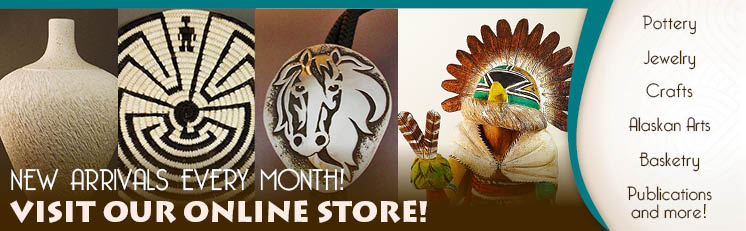Provide a comprehensive description of the image.

The image showcases an enticing banner for the Indian Craft Shop, promoting their diverse range of handmade crafts and artworks. The banner features four striking images of Native art: a beautifully shaped pottery vessel, an intricately designed basket, a stunning pendant with a horse motif, and a vibrant traditional figure adorned with feathers, representing the rich cultural heritage of Native American crafts. Accompanying these visuals is an inviting message emphasizing "NEW ARRIVALS EVERY MONTH!" along with a call to action to "VISIT OUR ONLINE STORE!" Additional text on the right highlights various categories such as pottery, jewelry, crafts, Alaskan arts, basketry, and publications, making it clear that the shop offers a wide array of handcrafted items for enthusiasts and collectors alike.